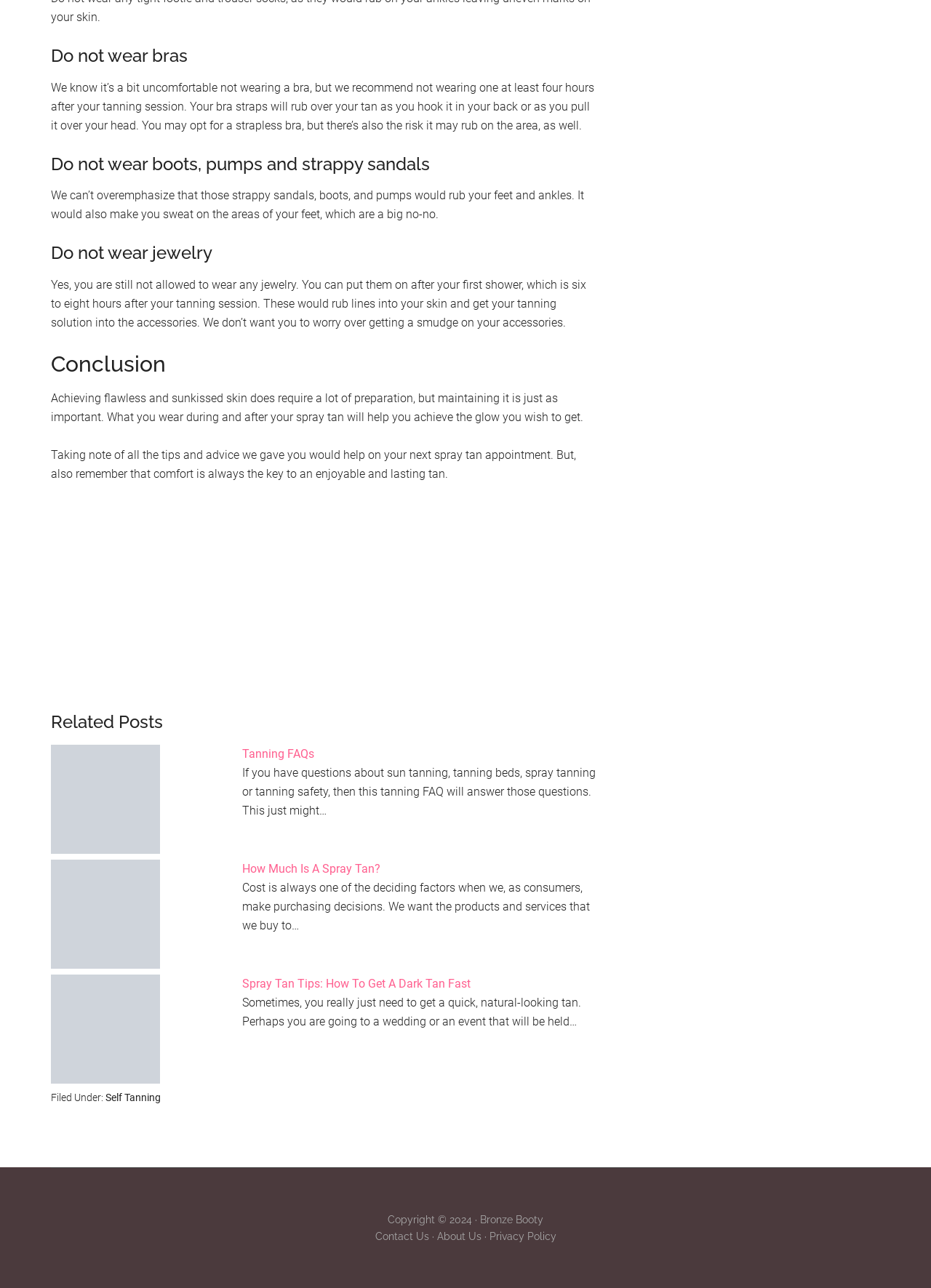Please specify the bounding box coordinates of the region to click in order to perform the following instruction: "Click on 'How Much Is A Spray Tan?'".

[0.26, 0.669, 0.408, 0.68]